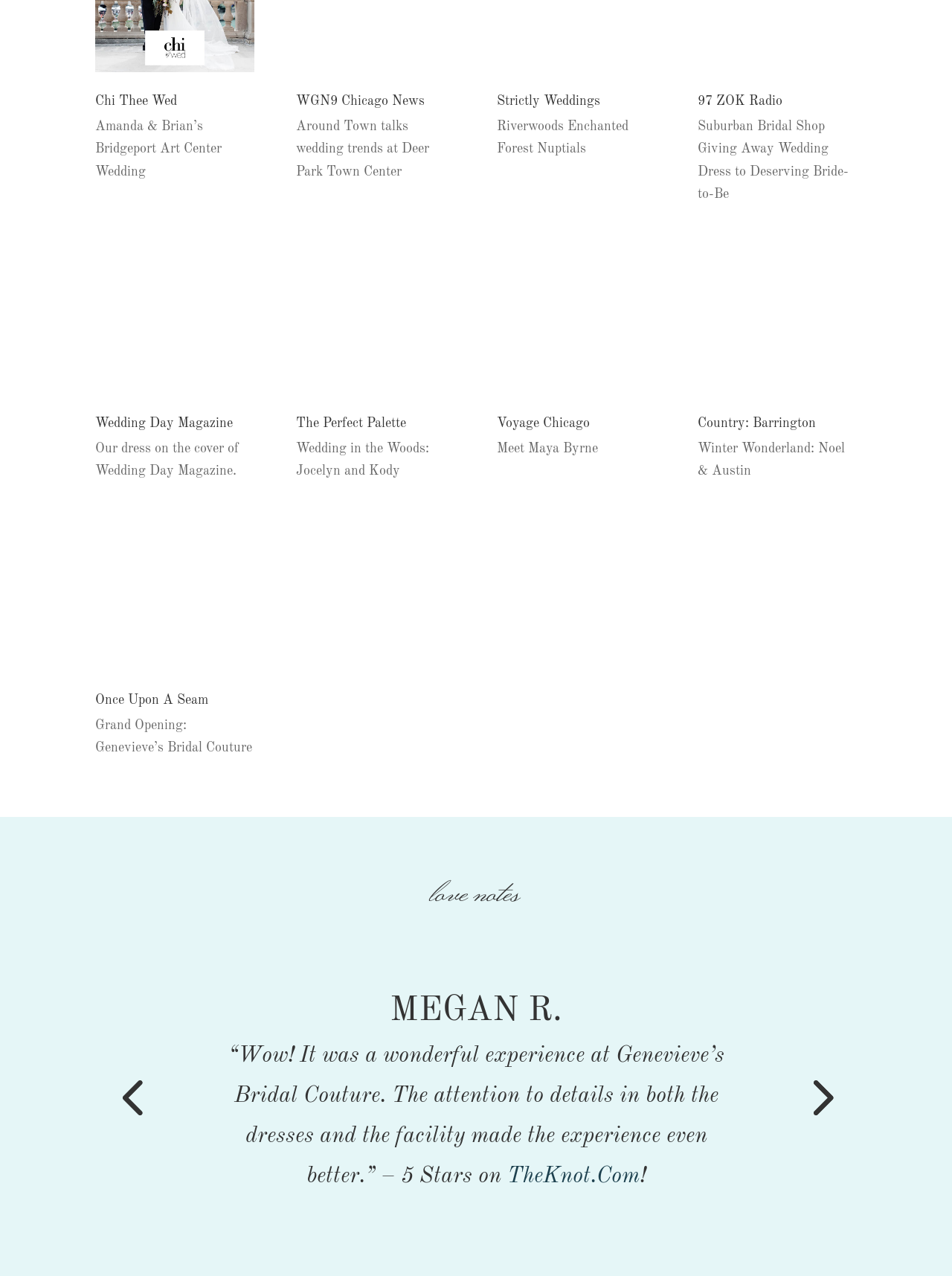Please provide a one-word or short phrase answer to the question:
What is the name of the bridal shop mentioned in the last article?

Genevieve’s Bridal Couture